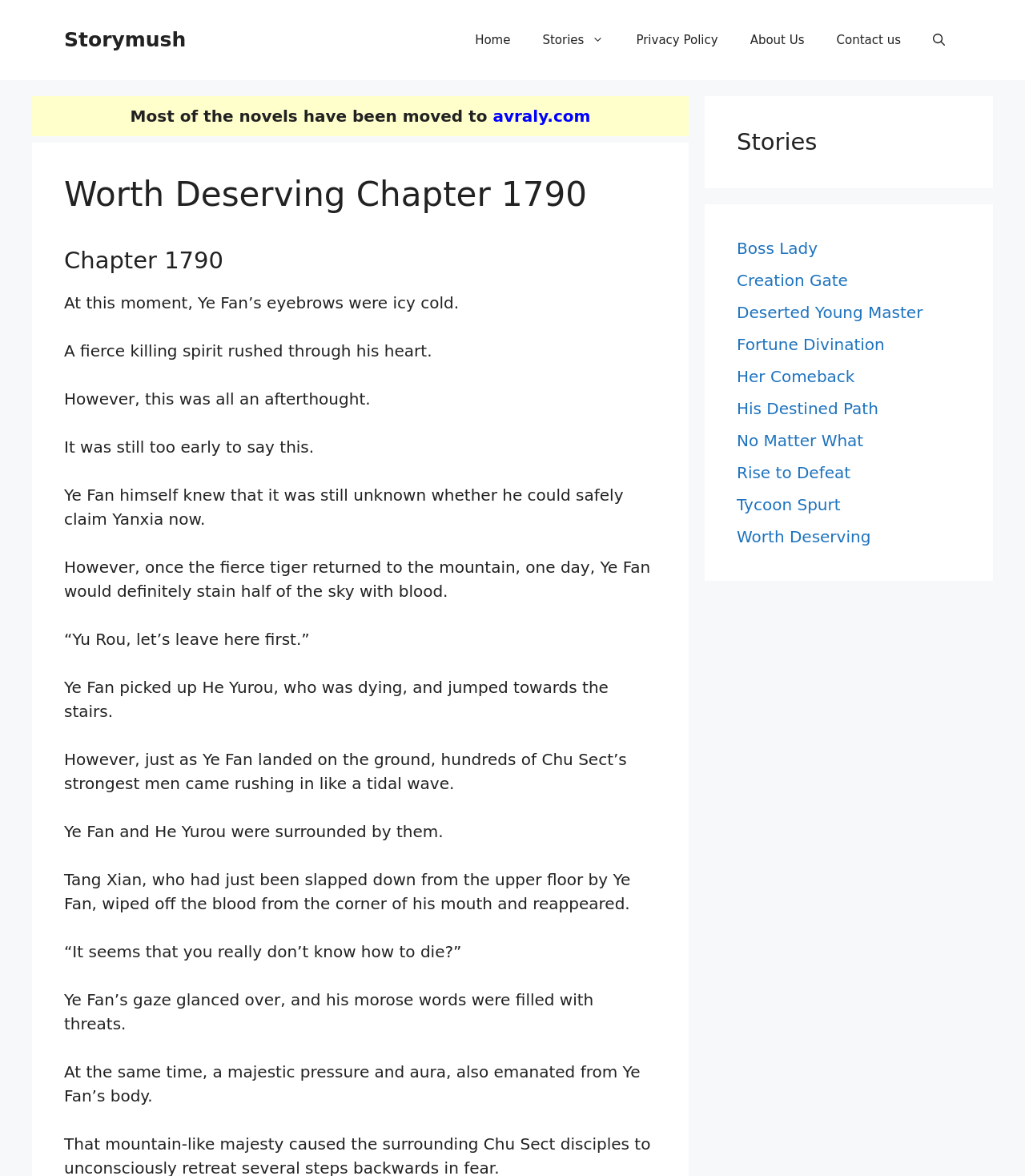Locate the UI element that matches the description Taxi in the webpage screenshot. Return the bounding box coordinates in the format (top-left x, top-left y, bottom-right x, bottom-right y), with values ranging from 0 to 1.

None